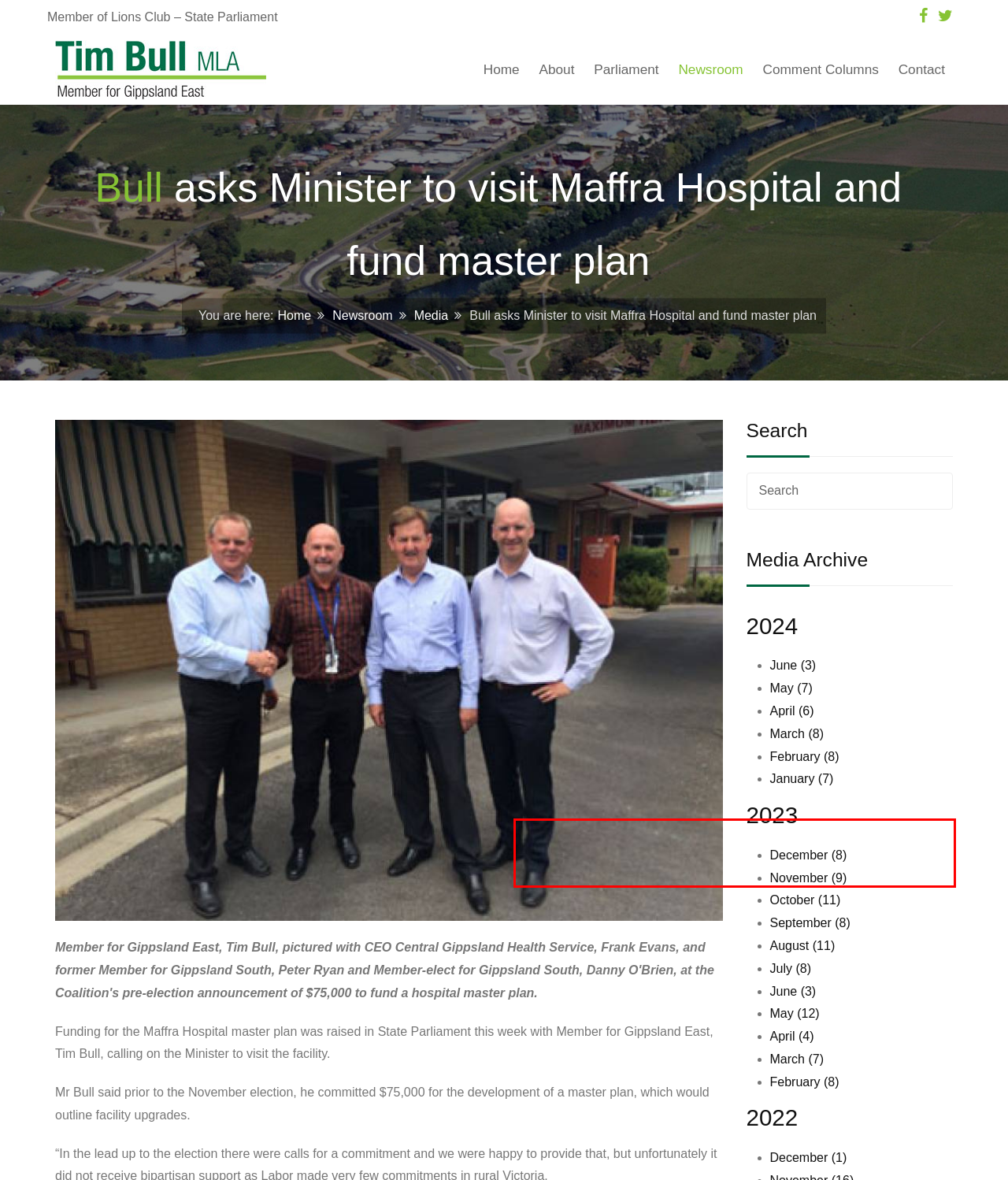Examine the webpage screenshot, find the red bounding box, and extract the text content within this marked area.

Copyright 2015 Tim Bull MP. All Rights Reserved. Authorised by Tim Bull, 143 Main St, Bairnsdale, VIC, 3875 Funded from Parliamentary Budget.